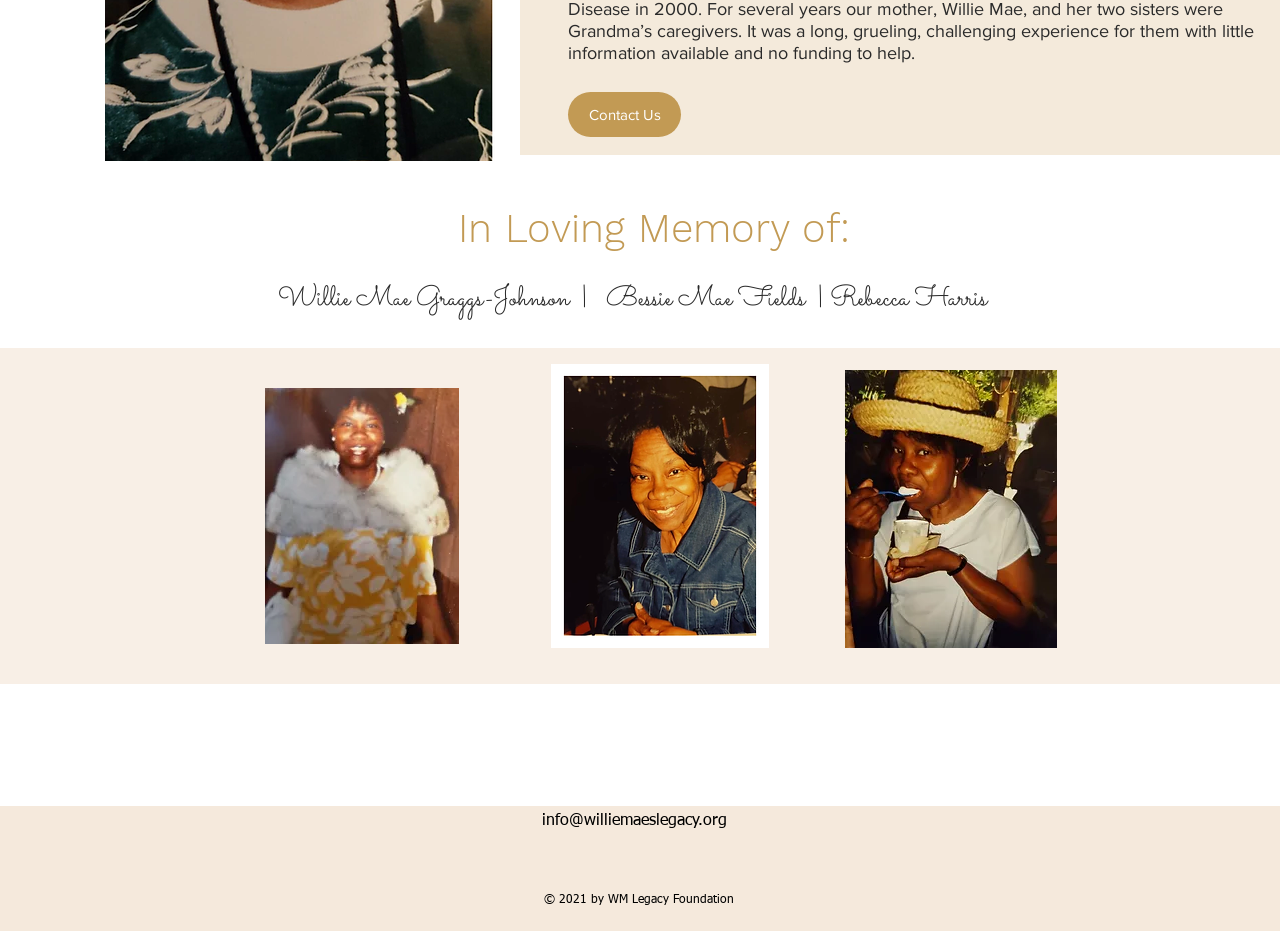Mark the bounding box of the element that matches the following description: "Contact Us".

[0.444, 0.099, 0.532, 0.147]